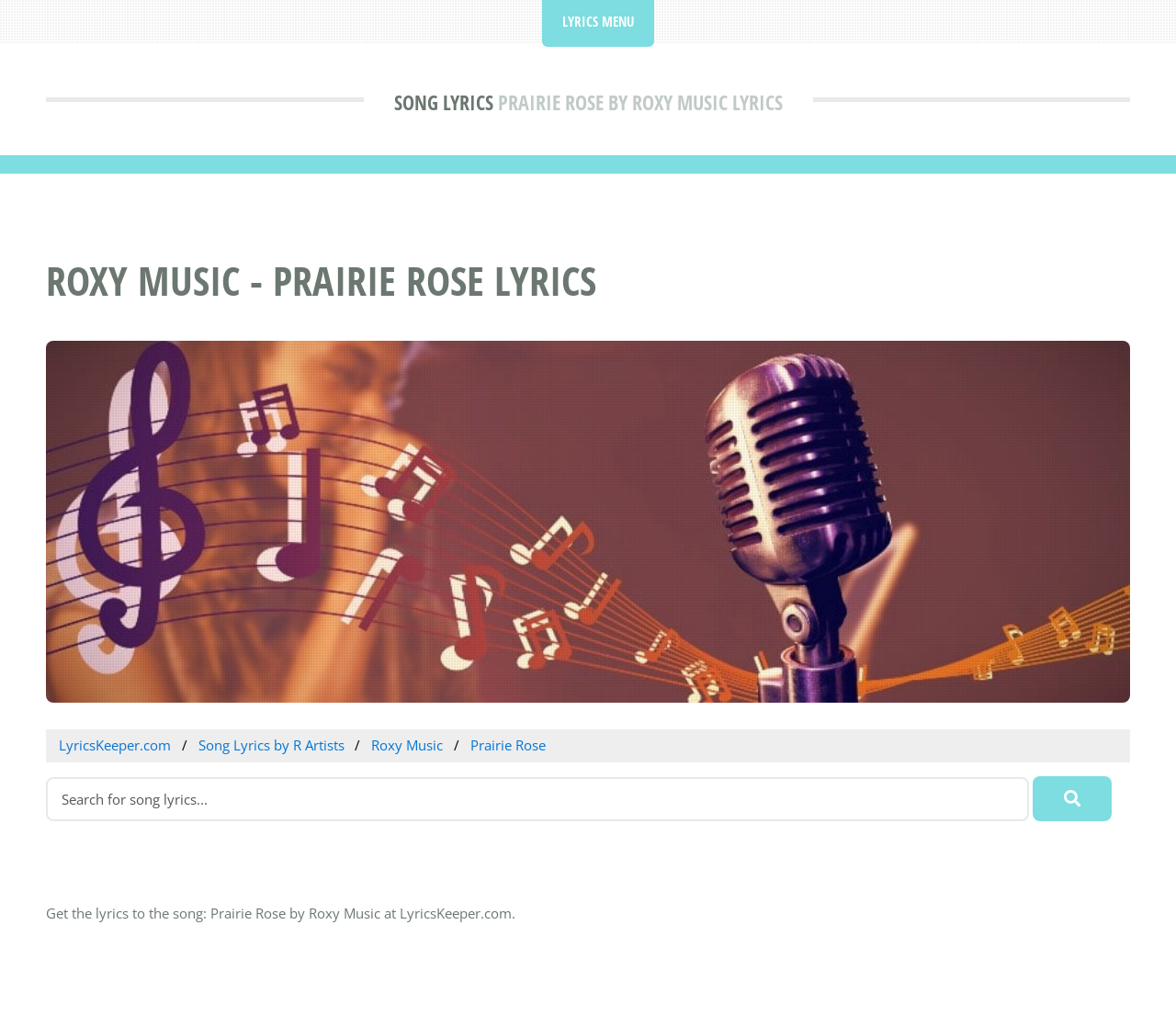Construct a thorough caption encompassing all aspects of the webpage.

The webpage is dedicated to providing lyrics to the song "Prairie Rose" by Roxy Music. At the top, there is a heading that reads "SONG LYRICS" and a static text that displays the song title and artist. Below this, there is a larger header that repeats the song title and artist. 

To the right of the header, there is an image with the logo "Lyrics Keeper". Below the image, there are four links: "LyricsKeeper.com", "Song Lyrics by R Artists", "Roxy Music", and "Prairie Rose". These links are aligned horizontally and are positioned near the bottom of the page.

On the left side of the page, there is a search bar with a placeholder text "Search for song lyrics..." and a search button with a magnifying glass icon. 

At the very bottom of the page, there is a static text that summarizes the webpage's content, stating "Get the lyrics to the song: Prairie Rose by Roxy Music at LyricsKeeper.com."